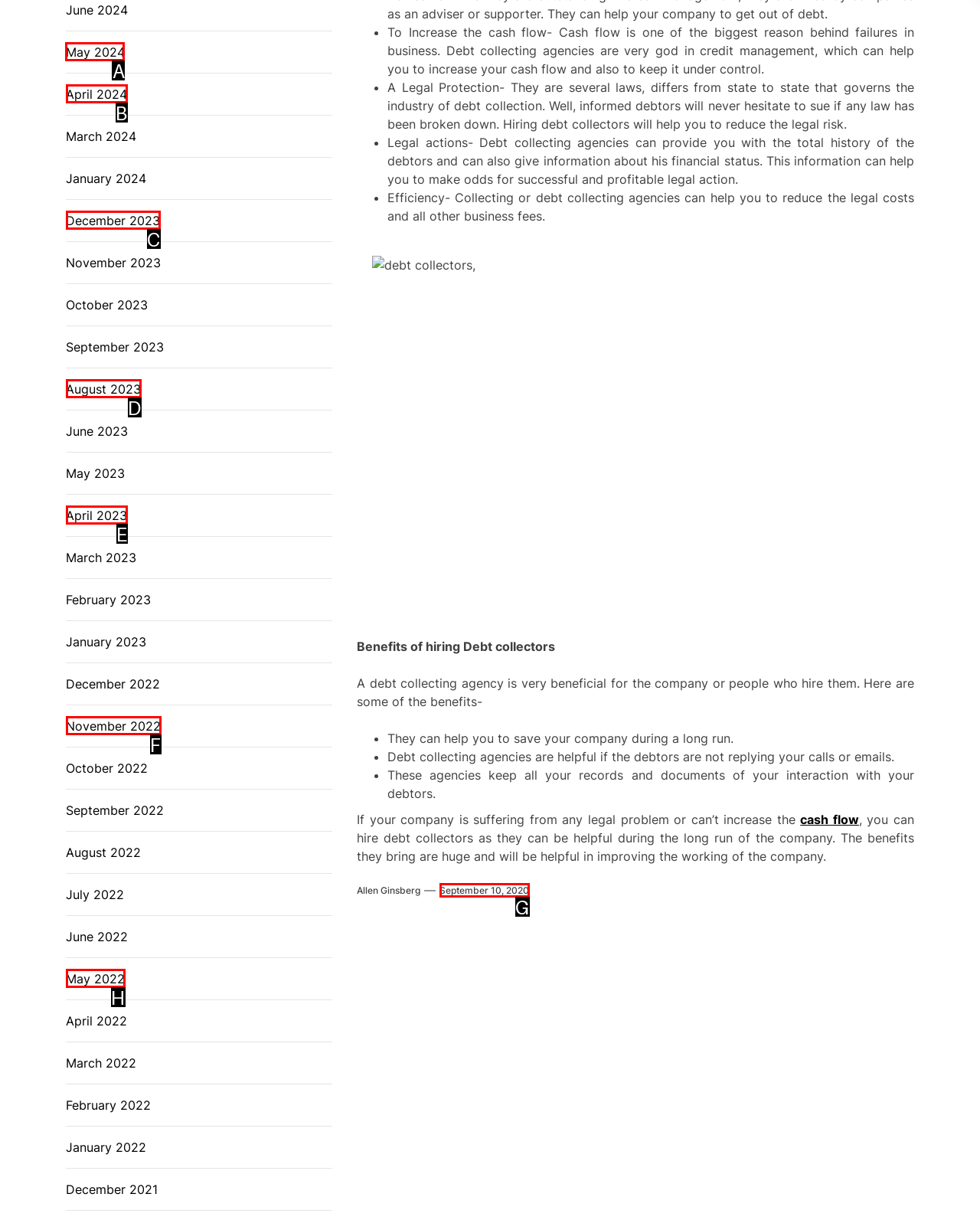Choose the correct UI element to click for this task: Click the link 'May 2024' Answer using the letter from the given choices.

A